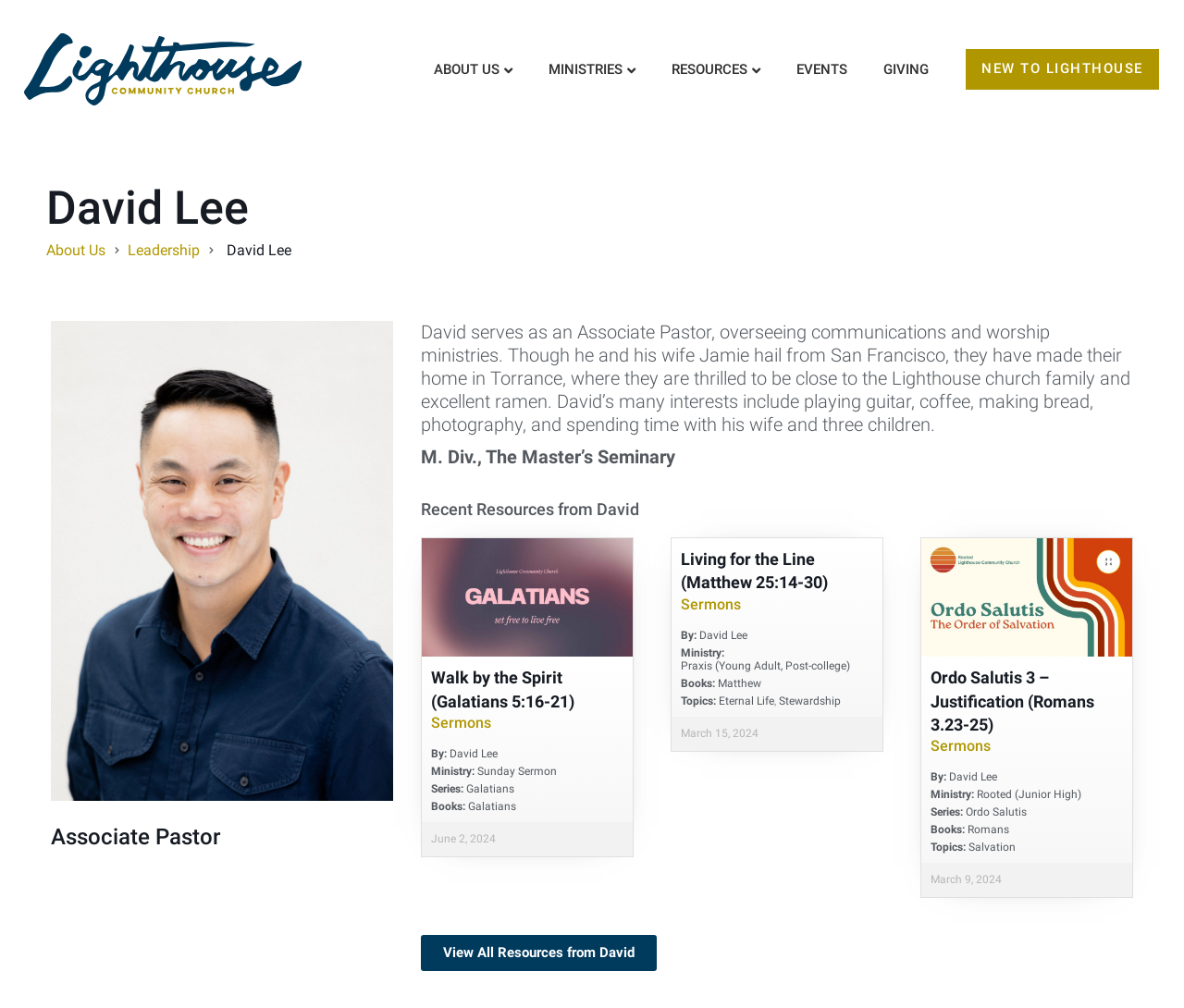Give the bounding box coordinates for the element described by: "View All Resources from David".

[0.355, 0.928, 0.555, 0.963]